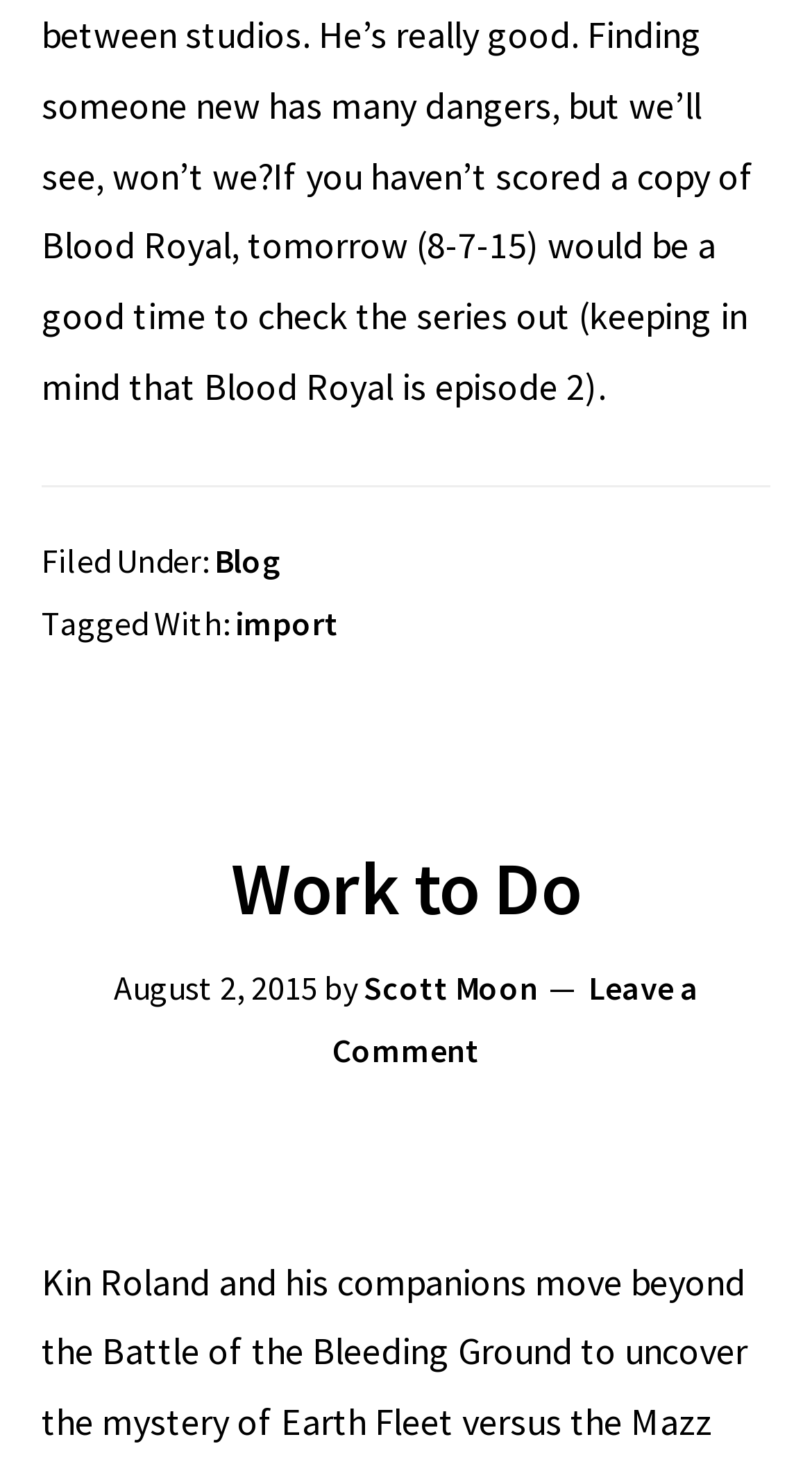Provide a one-word or short-phrase answer to the question:
What is the category of the article?

Blog